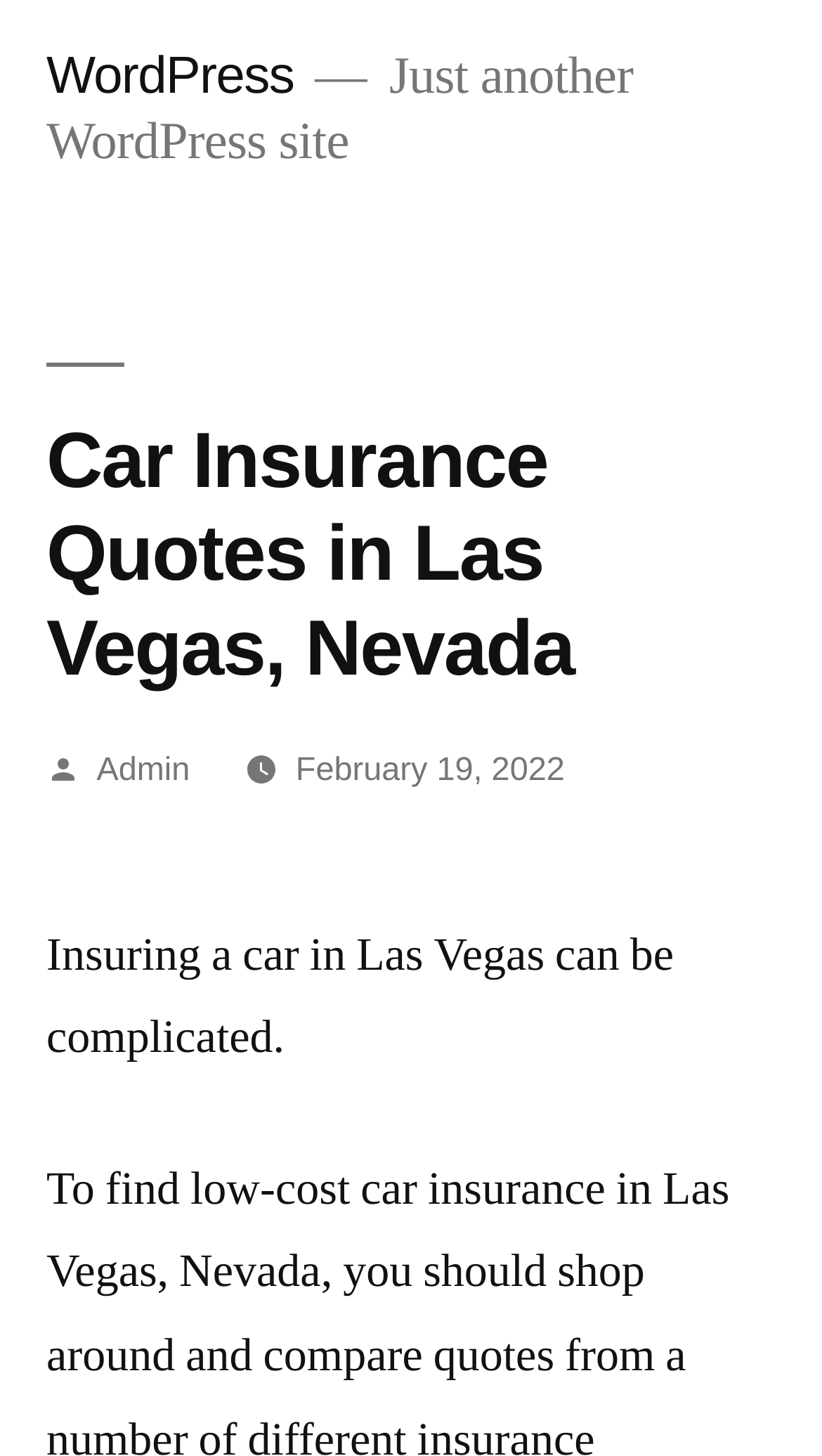Extract the bounding box coordinates for the UI element described by the text: "February 19, 2022February 23, 2022". The coordinates should be in the form of [left, top, right, bottom] with values between 0 and 1.

[0.36, 0.516, 0.687, 0.541]